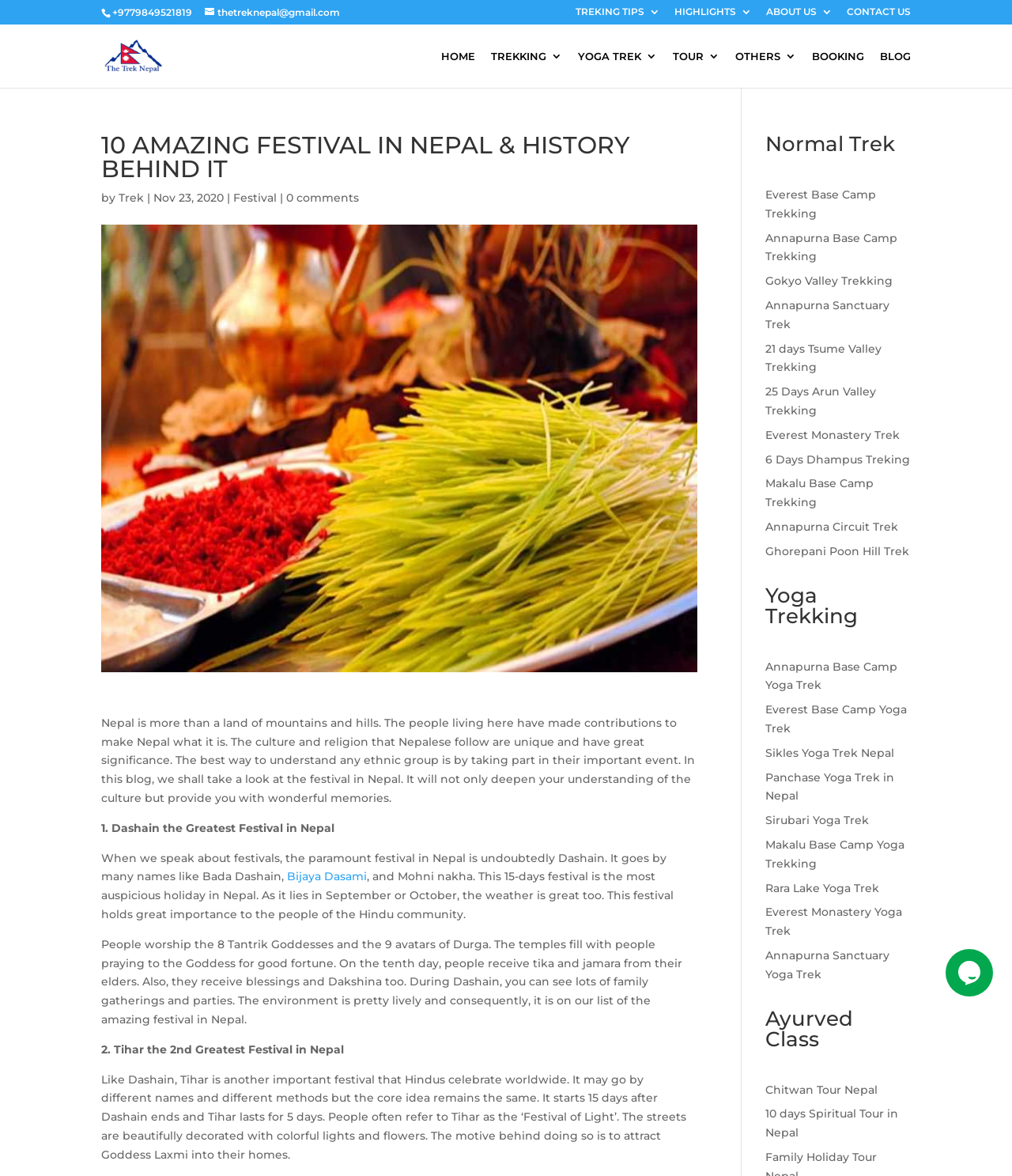Locate the UI element described as follows: "Panchase Yoga Trek in Nepal". Return the bounding box coordinates as four float numbers between 0 and 1 in the order [left, top, right, bottom].

[0.756, 0.655, 0.884, 0.683]